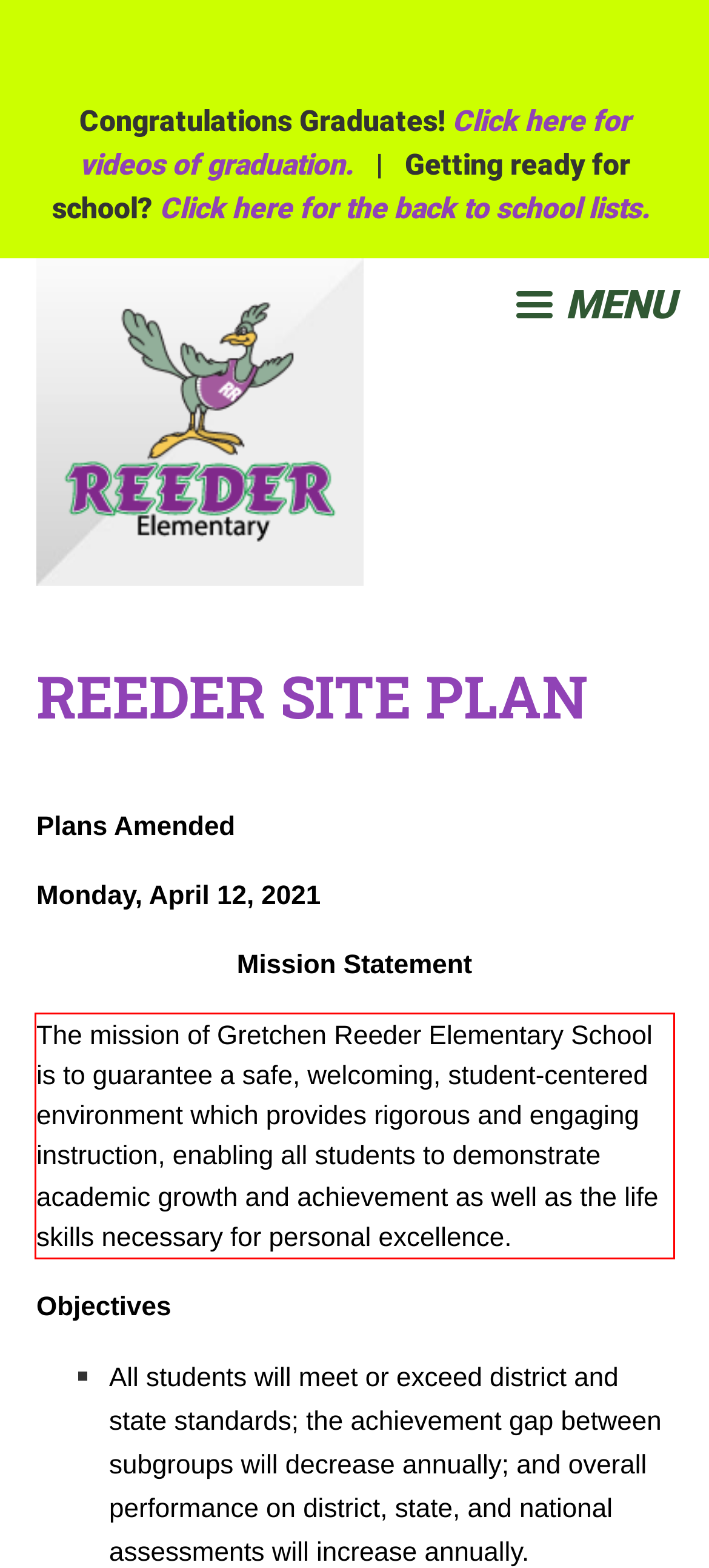The screenshot provided shows a webpage with a red bounding box. Apply OCR to the text within this red bounding box and provide the extracted content.

The mission of Gretchen Reeder Elementary School is to guarantee a safe, welcoming, student-centered environment which provides rigorous and engaging instruction, enabling all students to demonstrate academic growth and achievement as well as the life skills necessary for personal excellence.